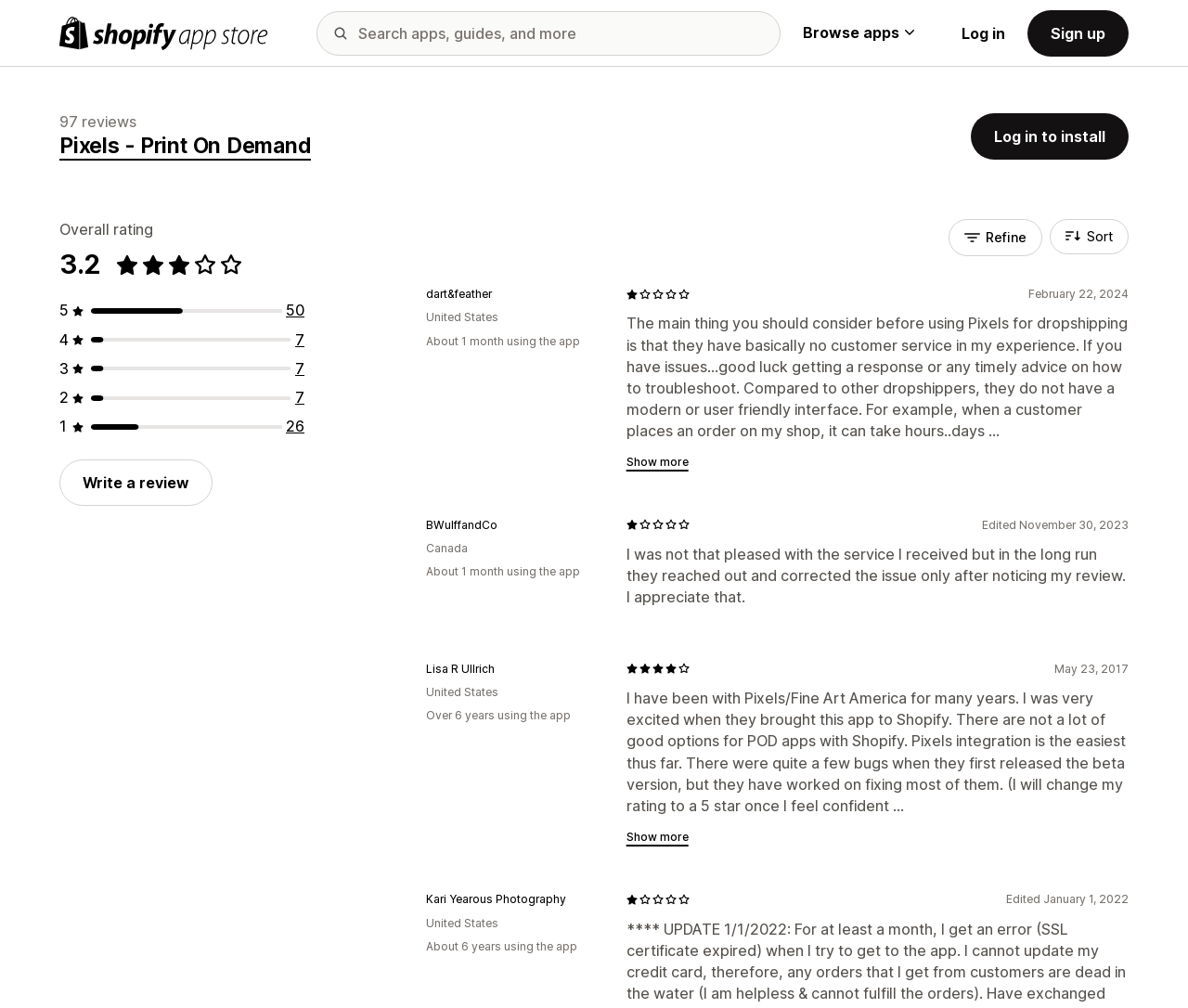How many total reviews are there for 1-star rating?
Observe the image and answer the question with a one-word or short phrase response.

7 total reviews